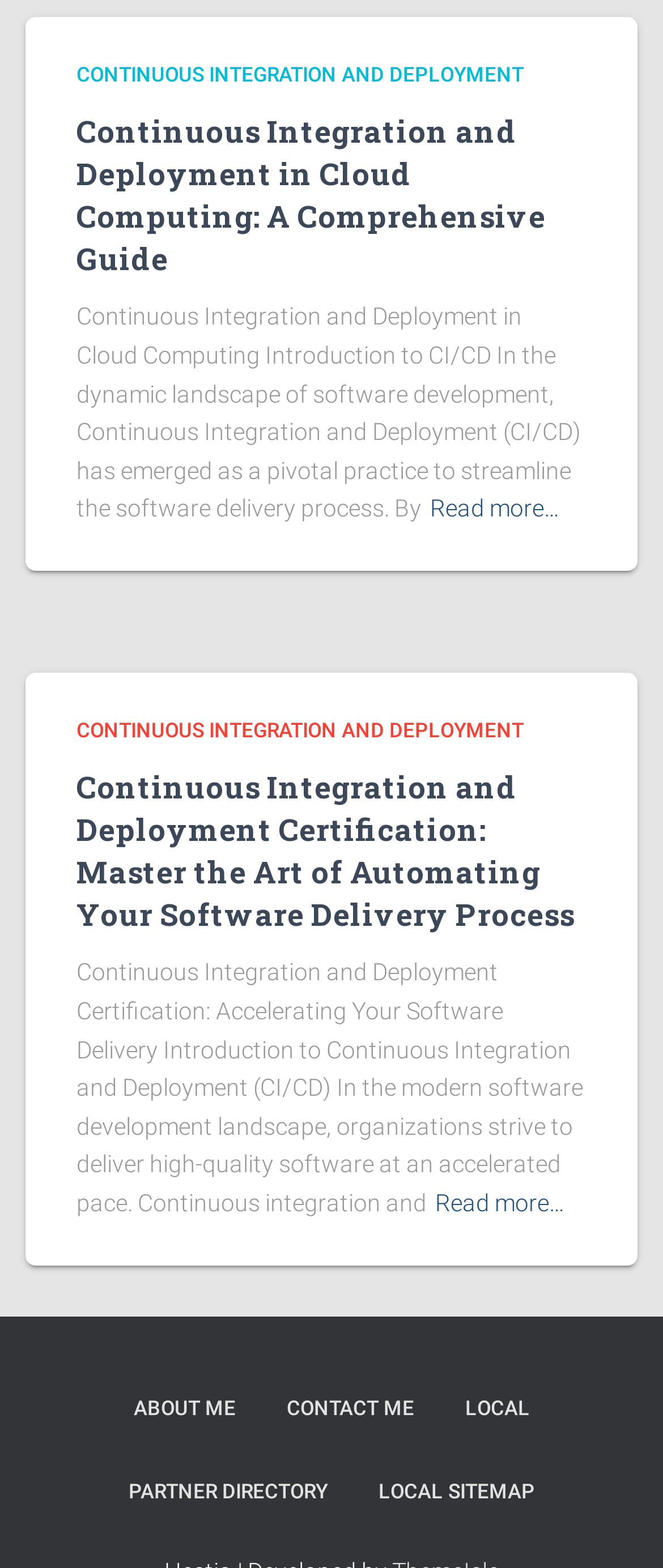How many 'Read more…' links are there on the page?
Refer to the image and offer an in-depth and detailed answer to the question.

There are 2 'Read more…' links on the webpage, one for each of the two articles, which allow users to read more about the topics.